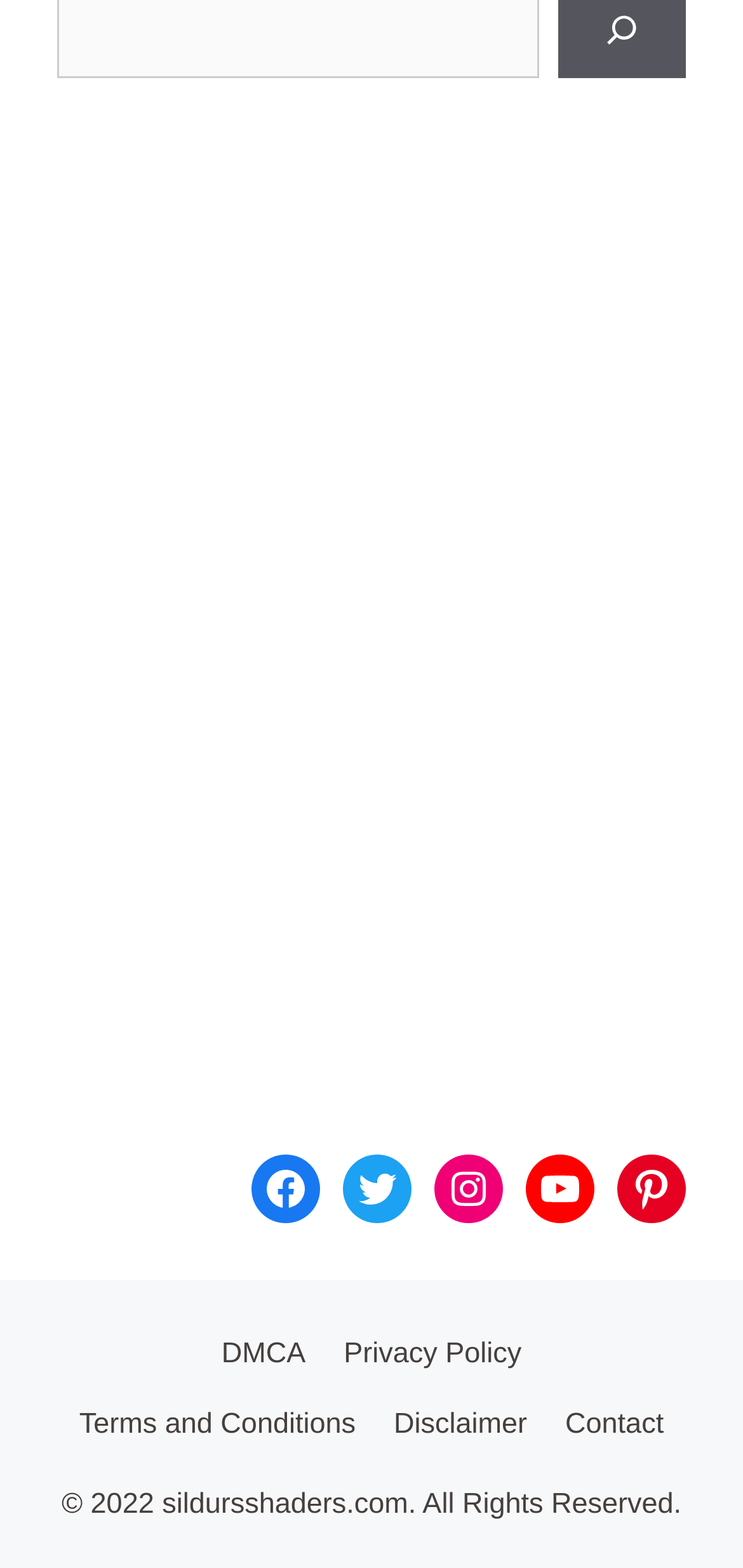Identify the bounding box for the given UI element using the description provided. Coordinates should be in the format (top-left x, top-left y, bottom-right x, bottom-right y) and must be between 0 and 1. Here is the description: Twitter

[0.462, 0.737, 0.554, 0.781]